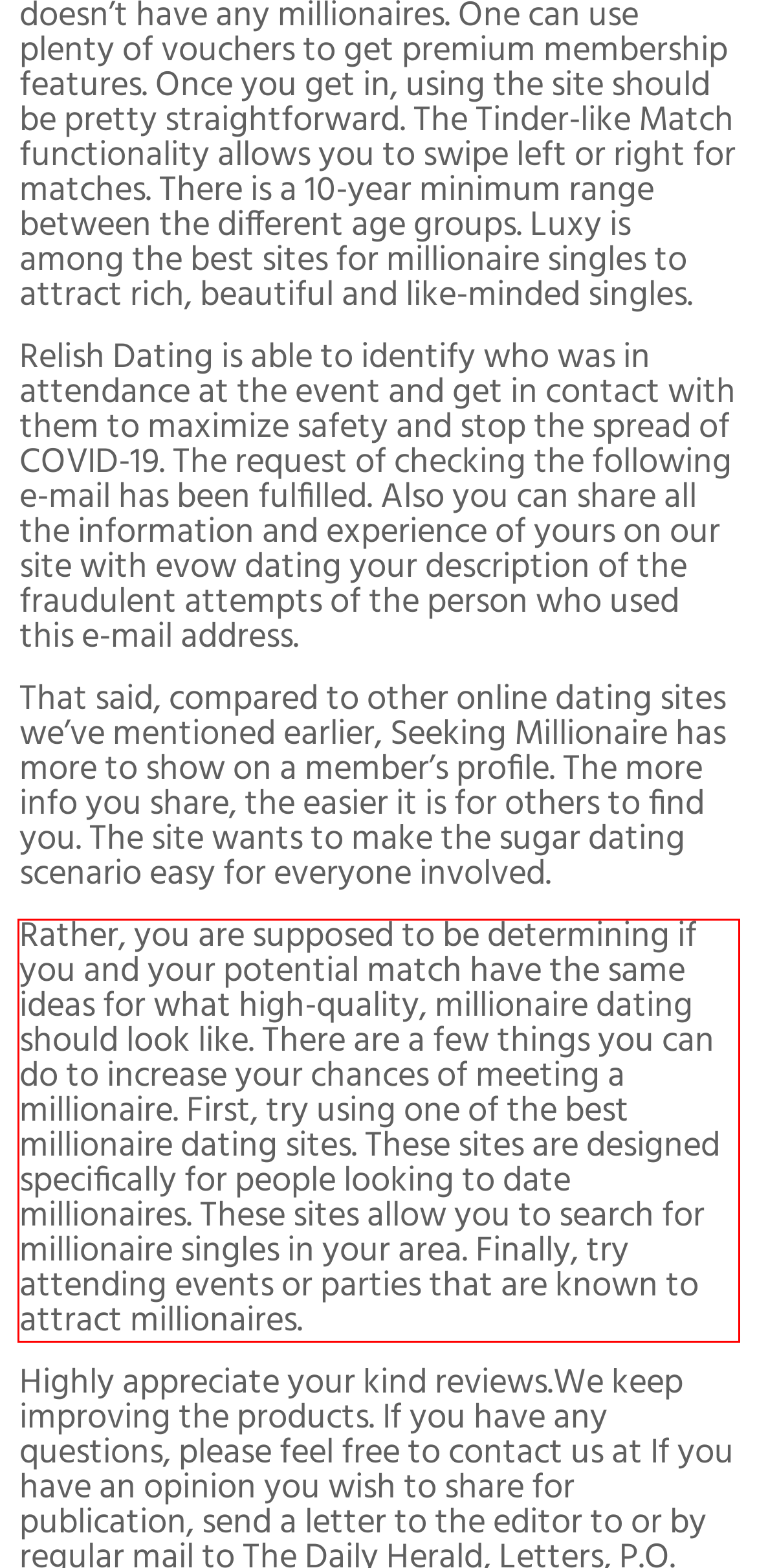Please identify and extract the text content from the UI element encased in a red bounding box on the provided webpage screenshot.

Rather, you are supposed to be determining if you and your potential match have the same ideas for what high-quality, millionaire dating should look like. There are a few things you can do to increase your chances of meeting a millionaire. First, try using one of the best millionaire dating sites. These sites are designed specifically for people looking to date millionaires. These sites allow you to search for millionaire singles in your area. Finally, try attending events or parties that are known to attract millionaires.